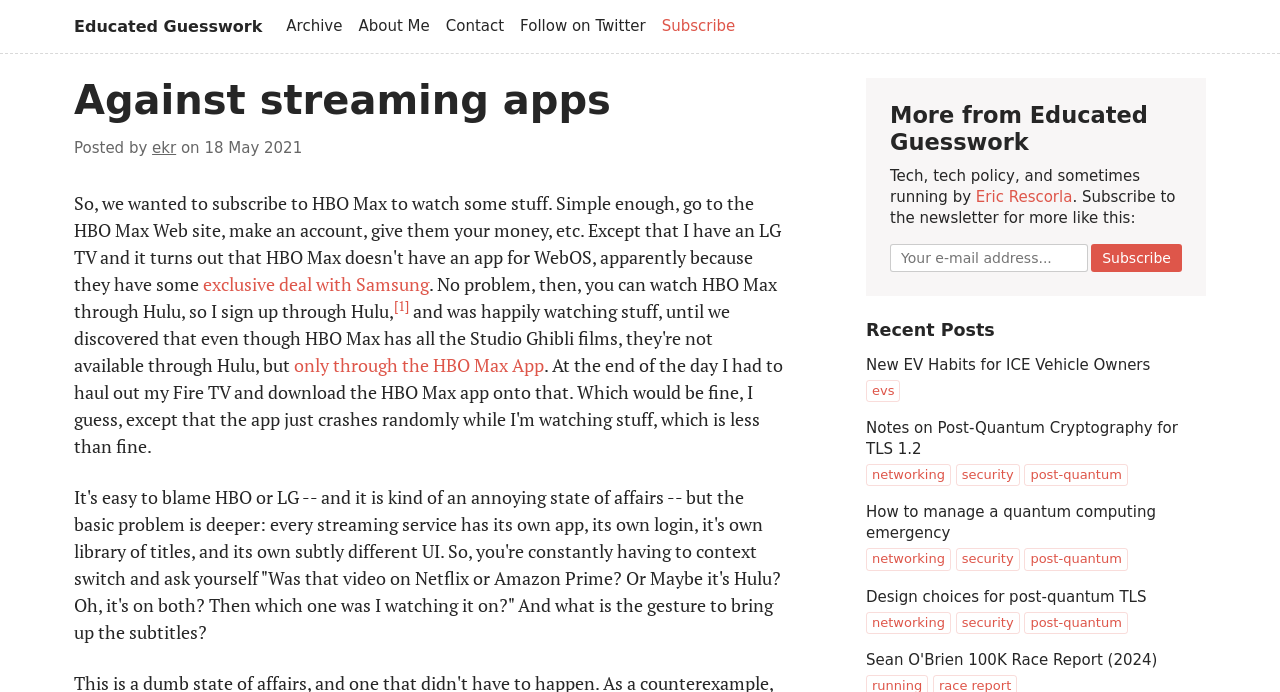Identify the bounding box coordinates for the UI element described as: "exclusive deal with Samsung". The coordinates should be provided as four floats between 0 and 1: [left, top, right, bottom].

[0.159, 0.394, 0.335, 0.427]